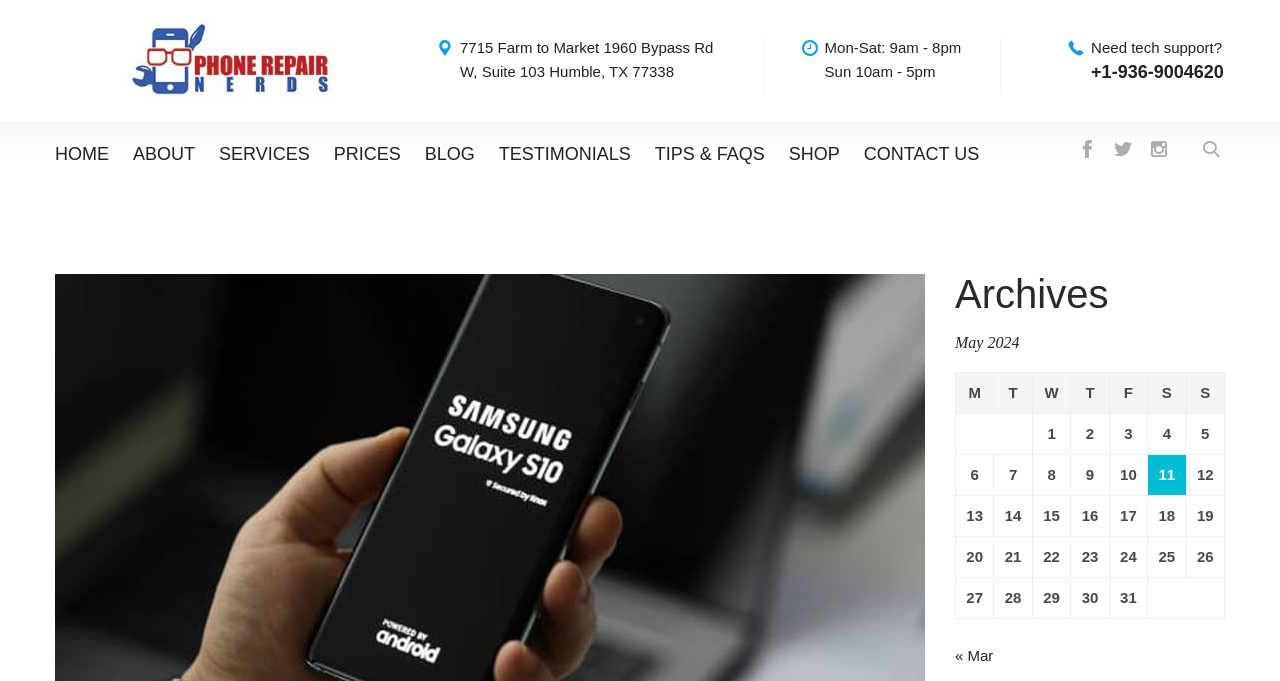What is the address of the Samsung repair service?
Using the image as a reference, answer the question in detail.

I found the address by looking at the static text element located at the top of the webpage, which provides the address of the Samsung repair service.